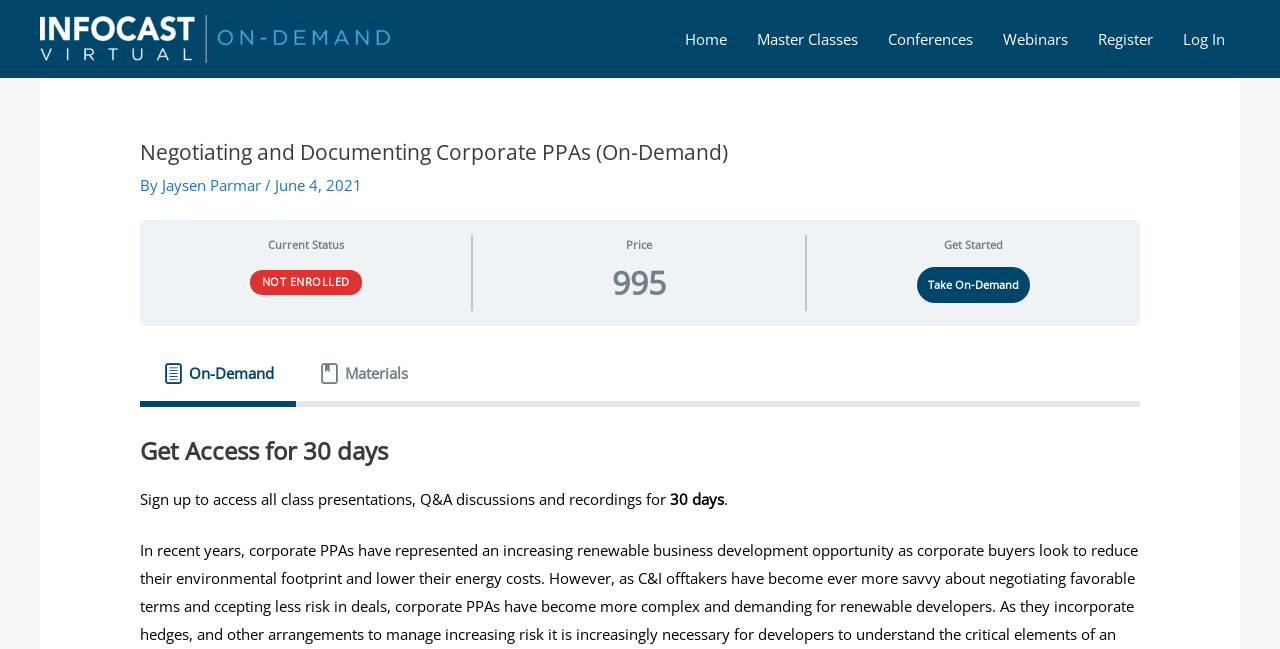Please determine the bounding box coordinates of the element to click in order to execute the following instruction: "Click on Take On-Demand button". The coordinates should be four float numbers between 0 and 1, specified as [left, top, right, bottom].

[0.716, 0.411, 0.805, 0.467]